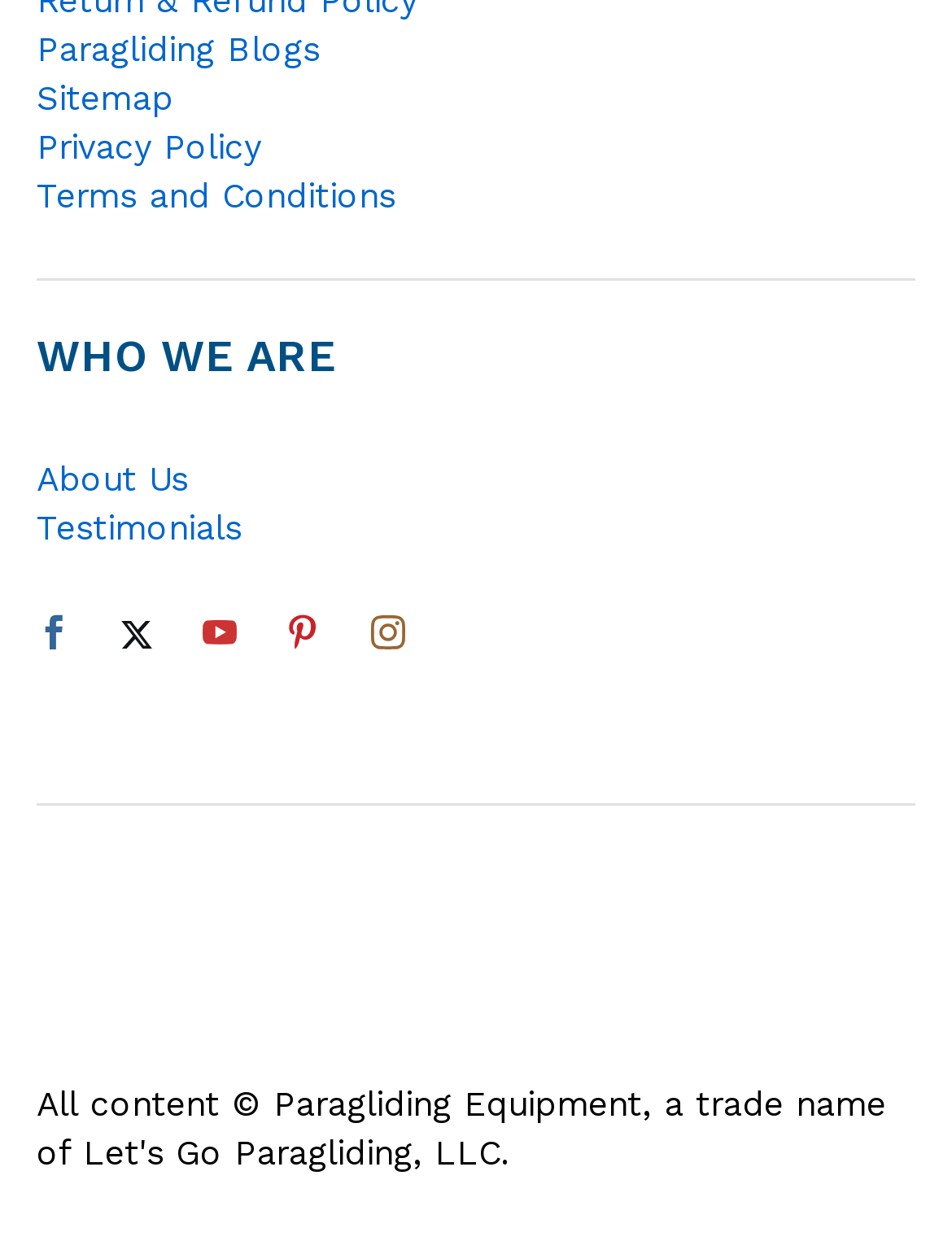Please specify the bounding box coordinates of the clickable section necessary to execute the following command: "Visit Sitemap".

[0.038, 0.062, 0.182, 0.093]